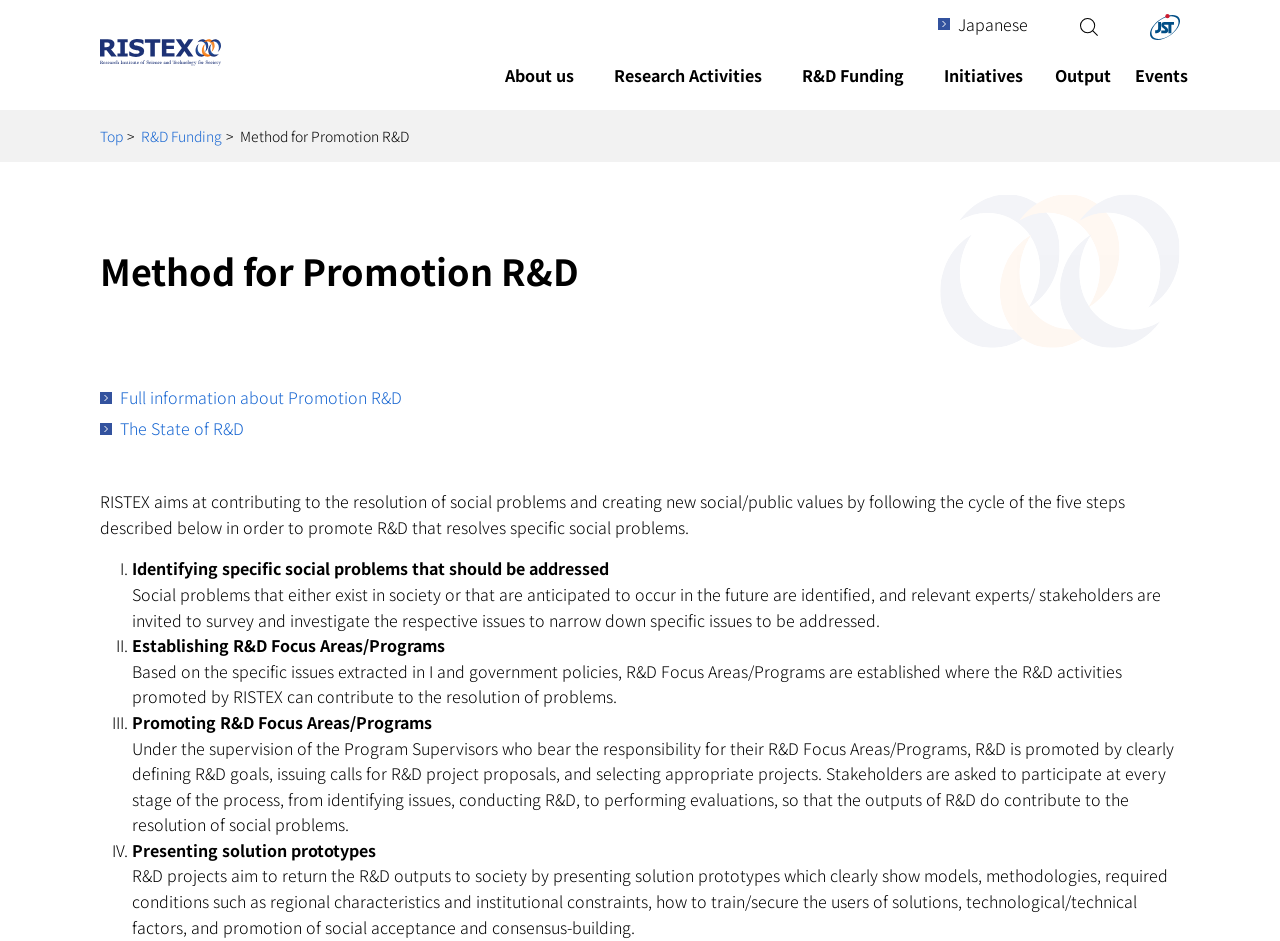Show the bounding box coordinates of the region that should be clicked to follow the instruction: "Explore About us."

[0.379, 0.043, 0.464, 0.117]